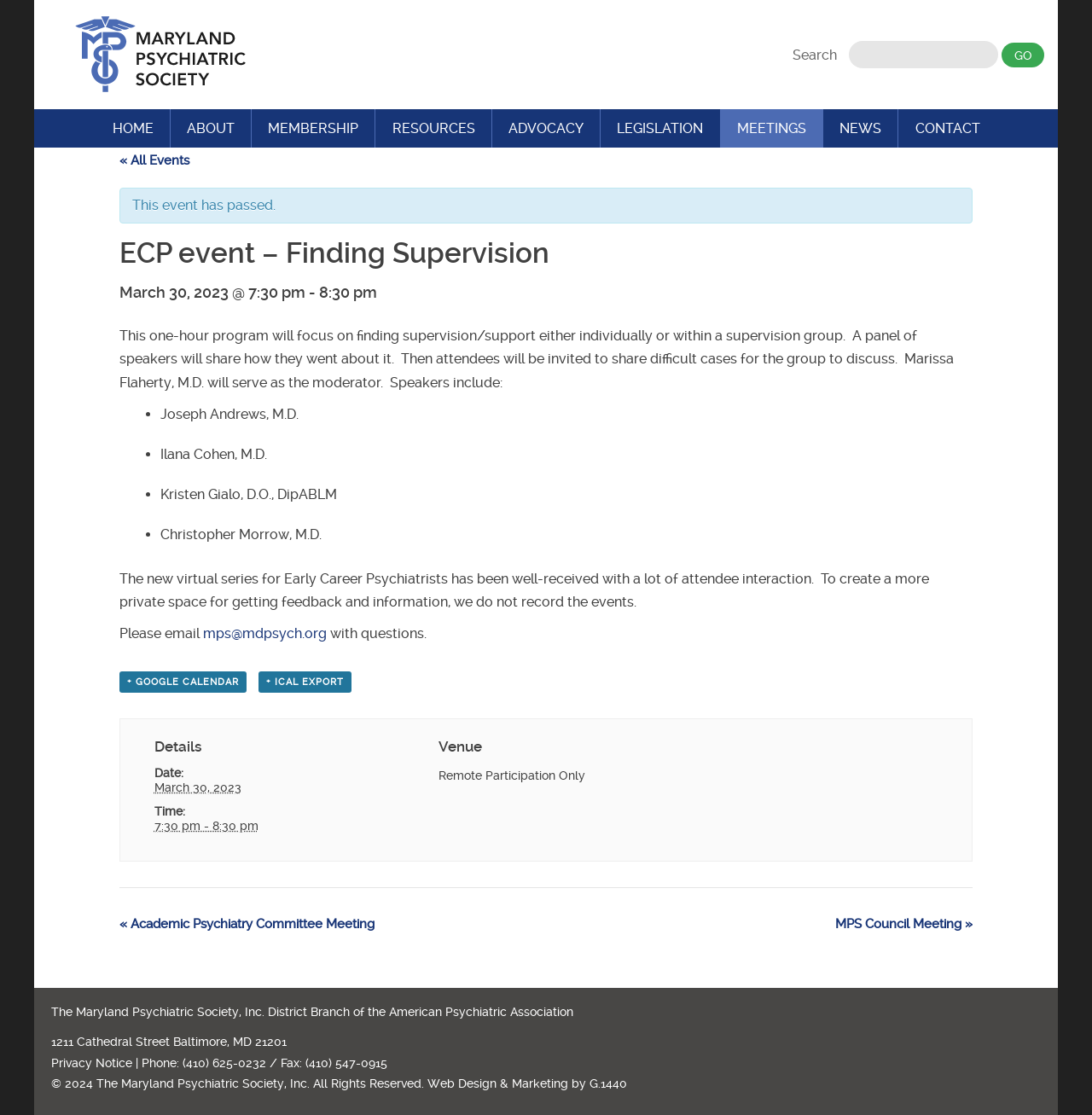Use the details in the image to answer the question thoroughly: 
What is the purpose of the event?

The purpose of the event can be inferred from the event description, which states that the one-hour program will focus on finding supervision/support either individually or within a supervision group.